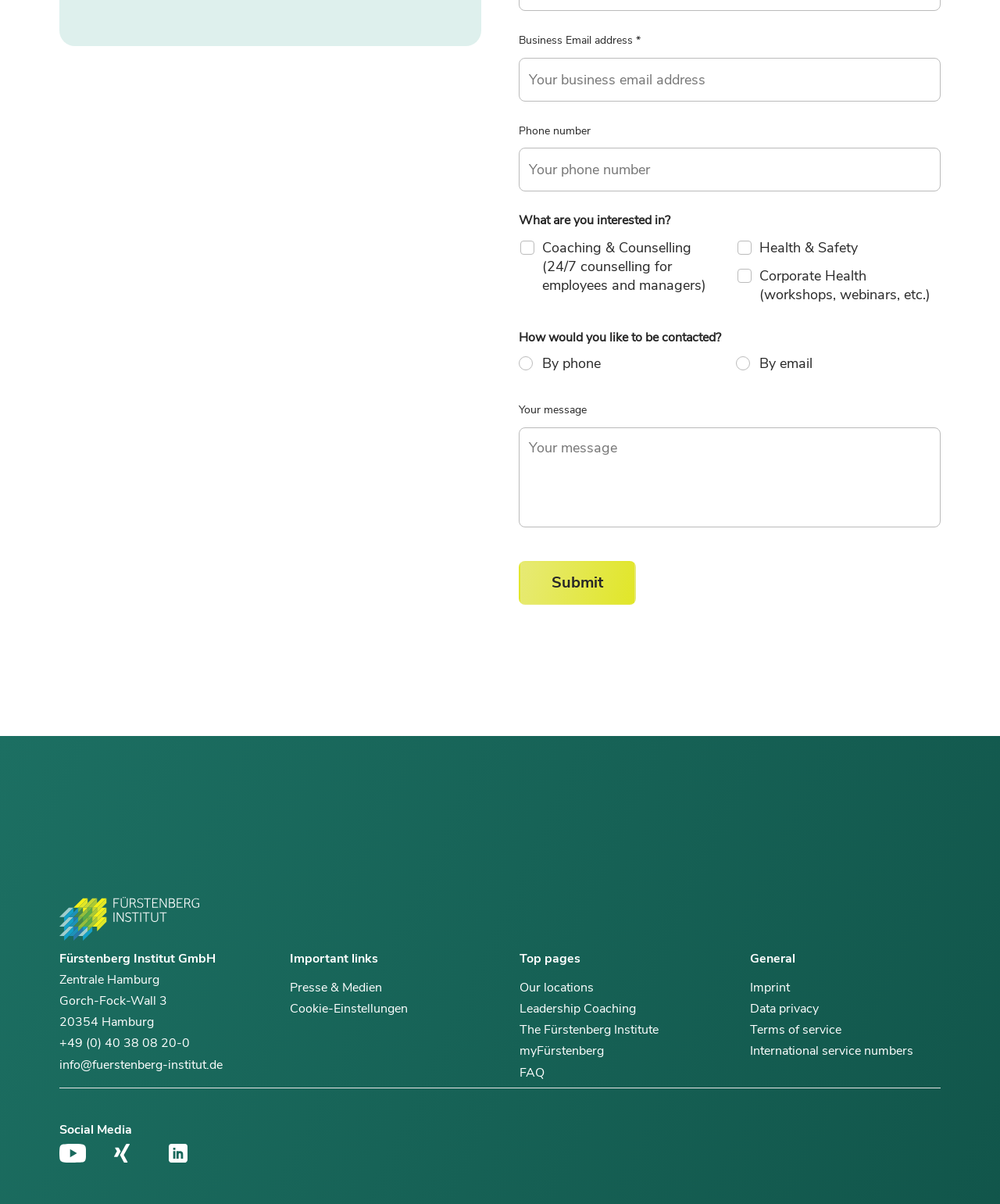Respond with a single word or phrase for the following question: 
What is the company name?

Fürstenberg Institut GmbH